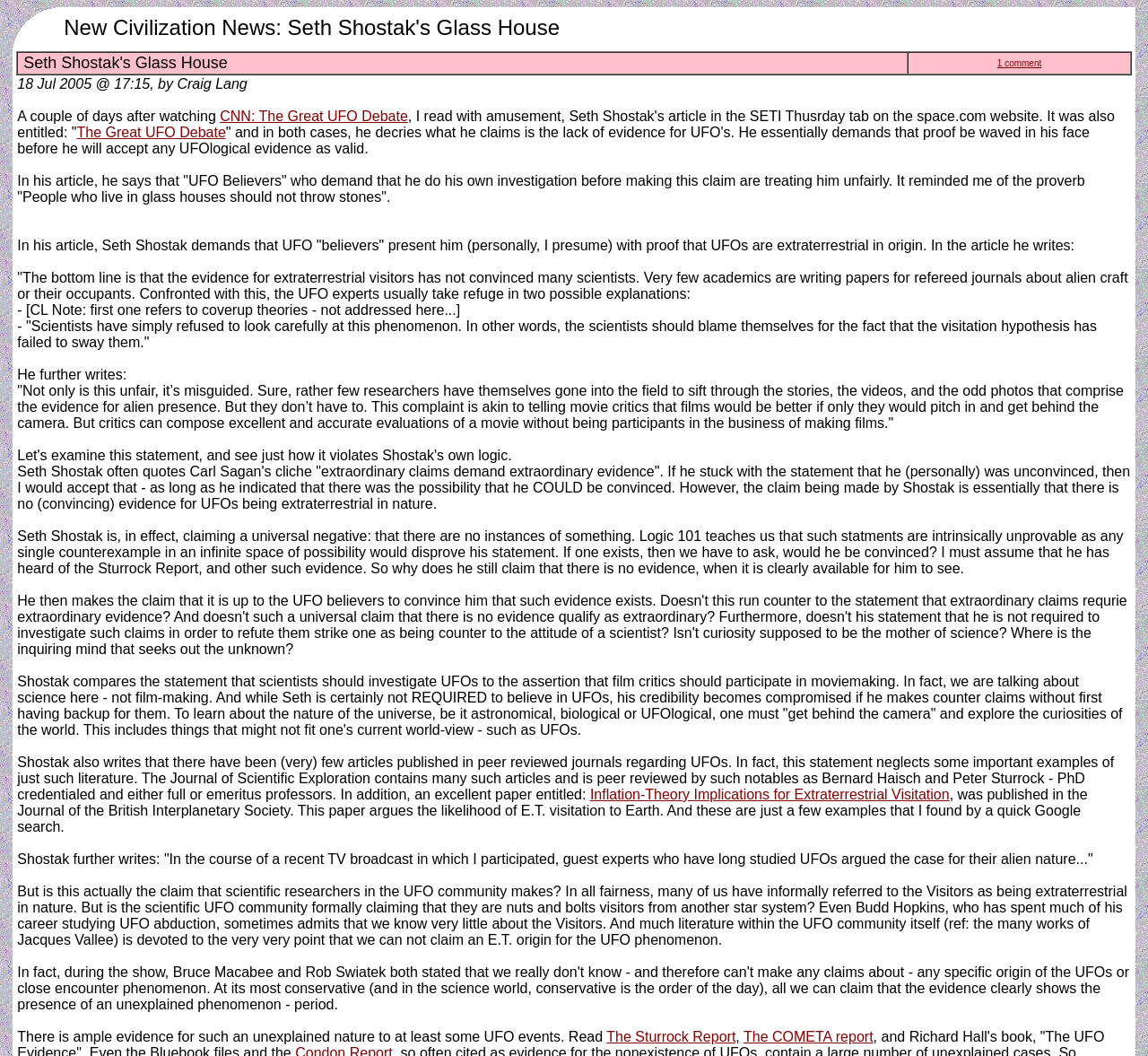Give a short answer using one word or phrase for the question:
What is the title of the news article?

Seth Shostak's Glass House